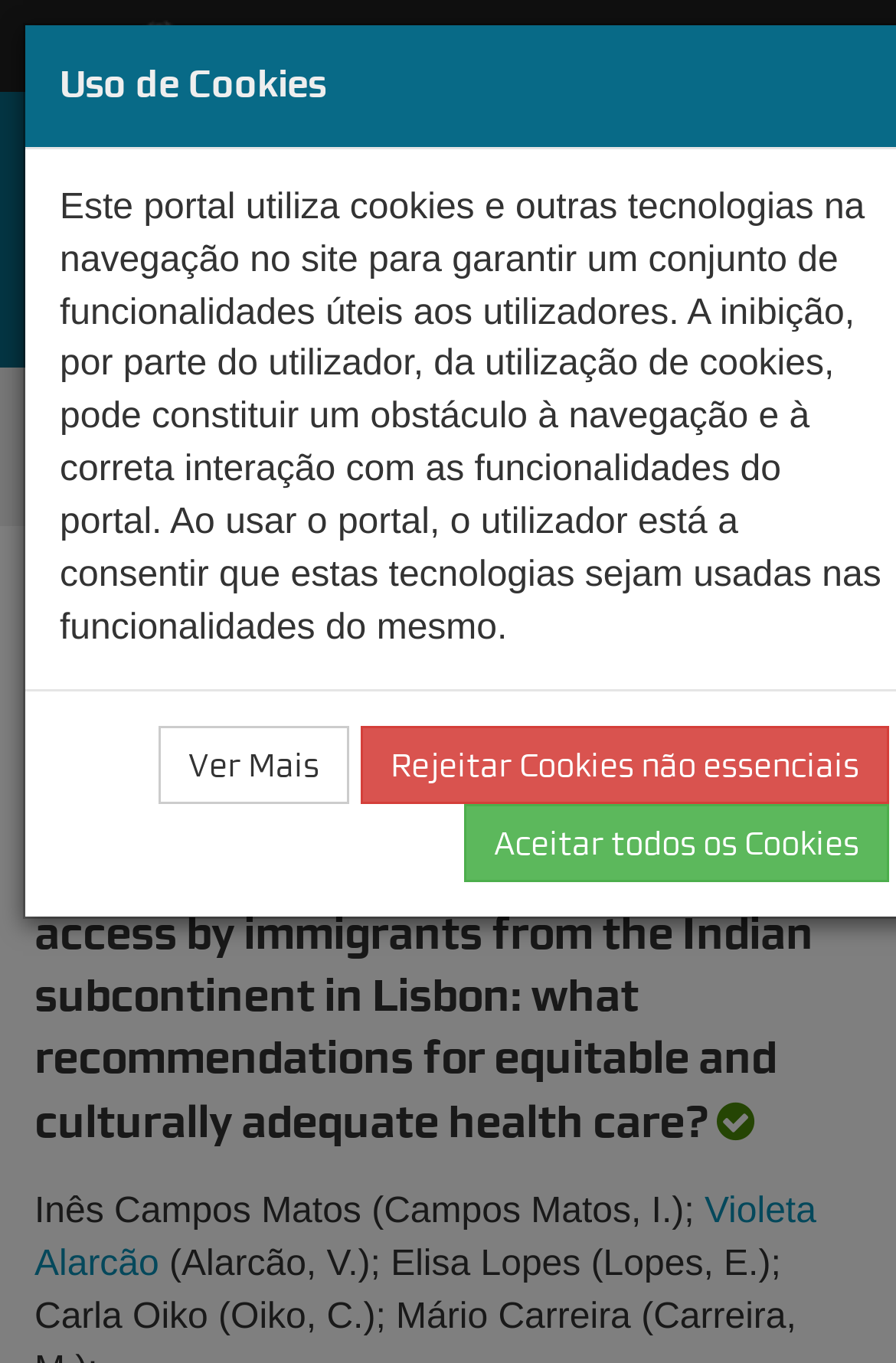Show the bounding box coordinates for the HTML element described as: "Ver Mais".

[0.177, 0.533, 0.39, 0.591]